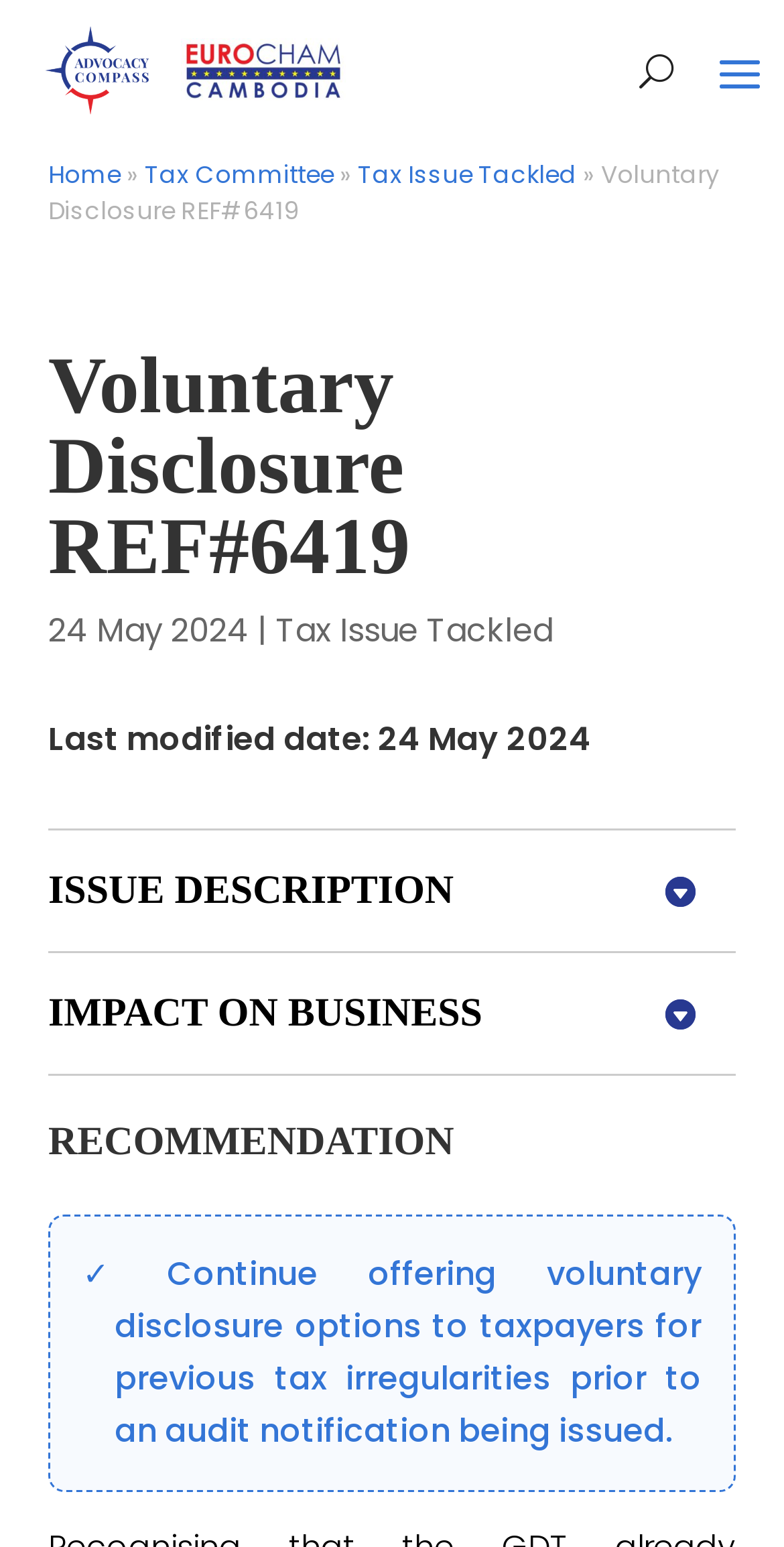Provide a one-word or short-phrase response to the question:
What is the recommendation for taxpayers?

Continue offering voluntary disclosure options